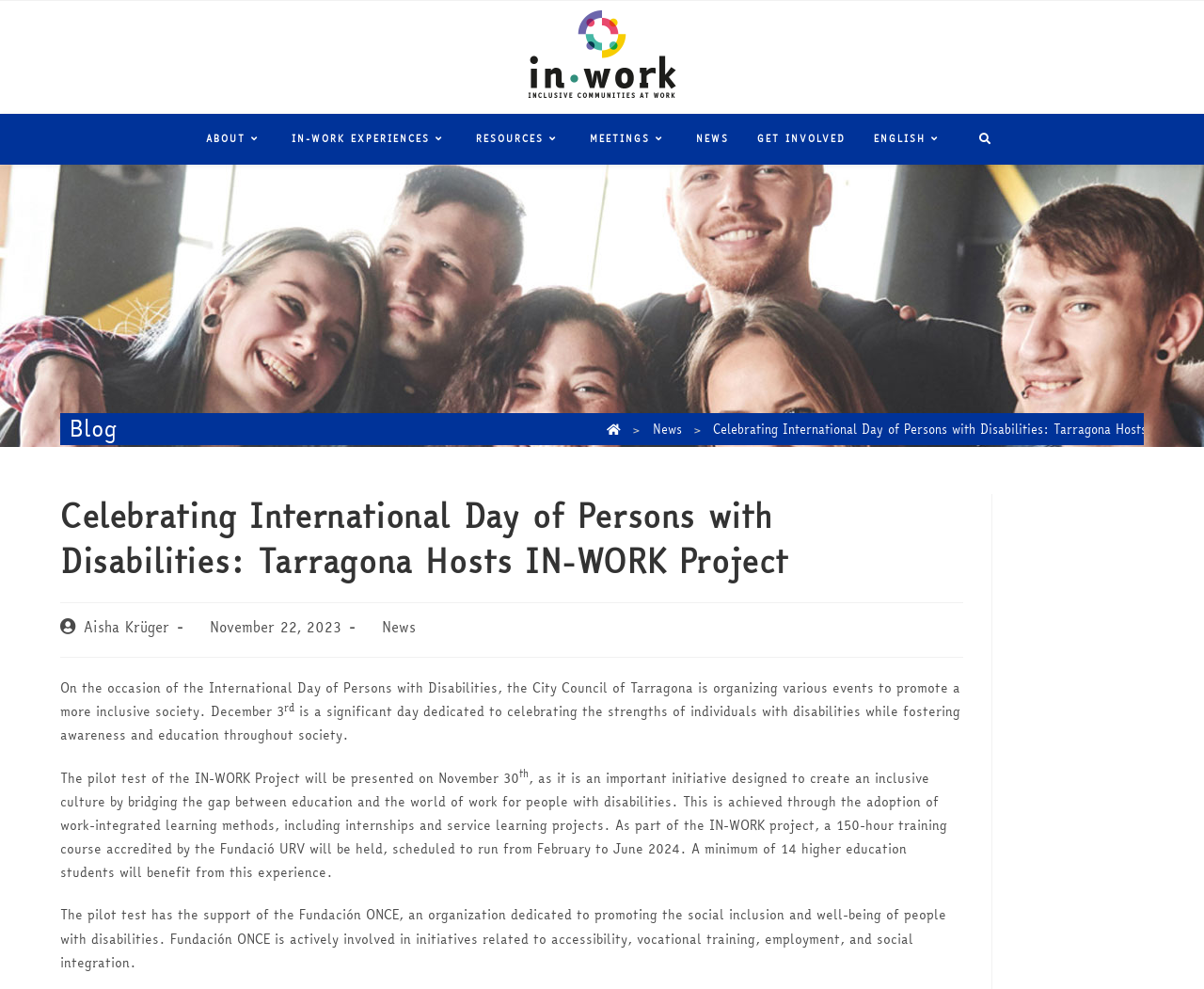Offer a detailed explanation of the webpage layout and contents.

The webpage is about celebrating the International Day of Persons with Disabilities, specifically highlighting the IN-WORK Project in Tarragona. At the top, there is a logo of the In-Work Project, accompanied by a link to the project's page. Below this, there is a navigation menu with links to various sections of the website, including "About", "In-Work Experiences", "Resources", "Meetings", "News", "Get Involved", and "English".

On the left side, there is a header section with a heading "Blog" and a navigation breadcrumb trail showing the current page's location. Below this, there is a main content area with a heading that matches the webpage's title. The content area is divided into sections, with the first section introducing the International Day of Persons with Disabilities and the events organized by the City Council of Tarragona to promote inclusivity.

The next section presents information about the IN-WORK Project, including its pilot test and a 150-hour training course scheduled for 2024. The project is supported by the Fundación ONCE, an organization dedicated to promoting social inclusion and well-being for people with disabilities. The webpage also displays the author's name, post date, and category.

There are a total of 7 links in the navigation menu, 1 logo image, and 1 search link at the top right corner. The webpage has a clean layout, with clear headings and concise text, making it easy to navigate and read.